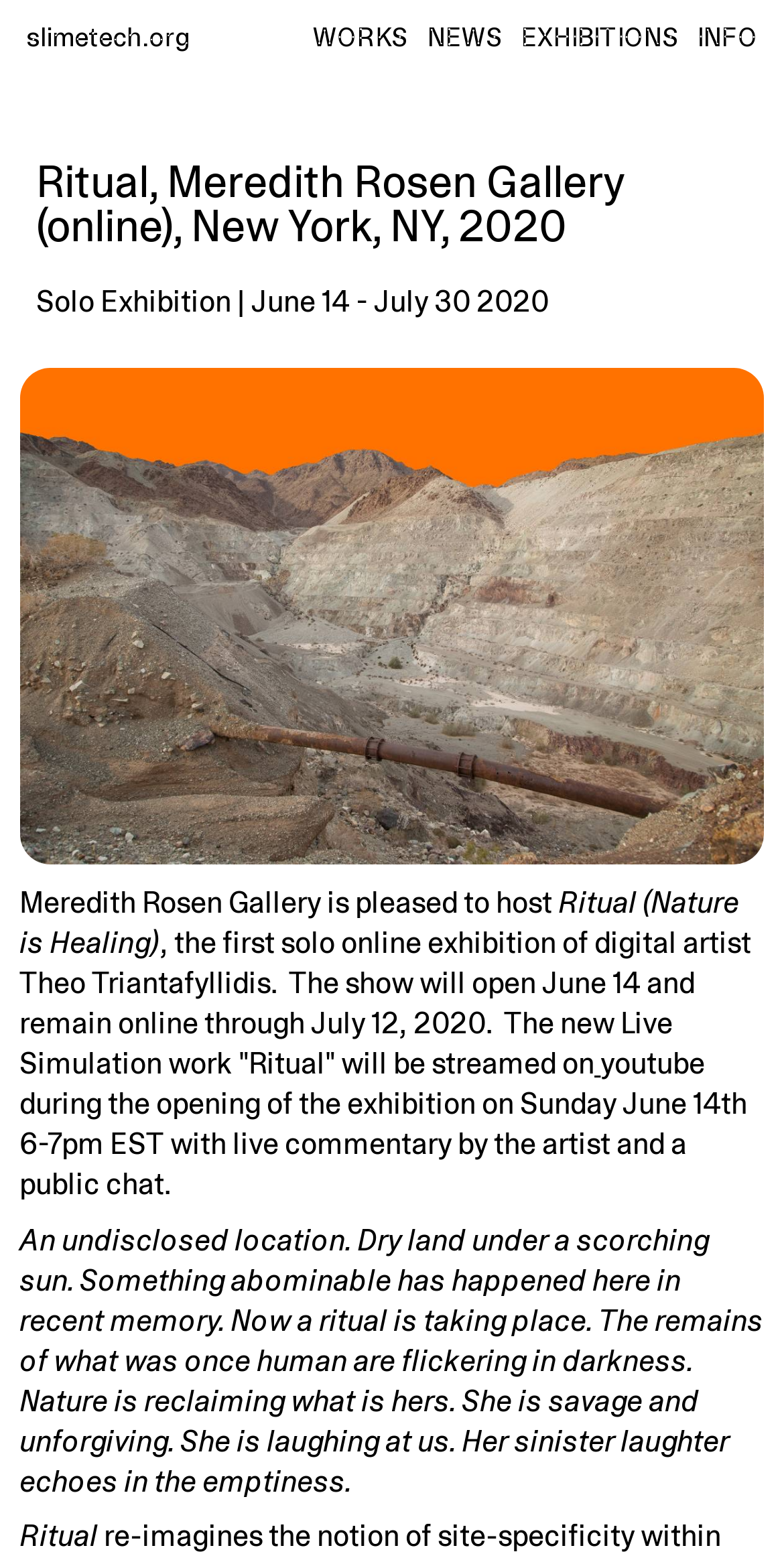What is the title of the solo exhibition?
Offer a detailed and exhaustive answer to the question.

I found the answer by reading the text on the webpage, specifically the sentence 'Meredith Rosen Gallery is pleased to host Ritual (Nature is Healing), the first solo online exhibition of digital artist Theo Triantafyllidis.'